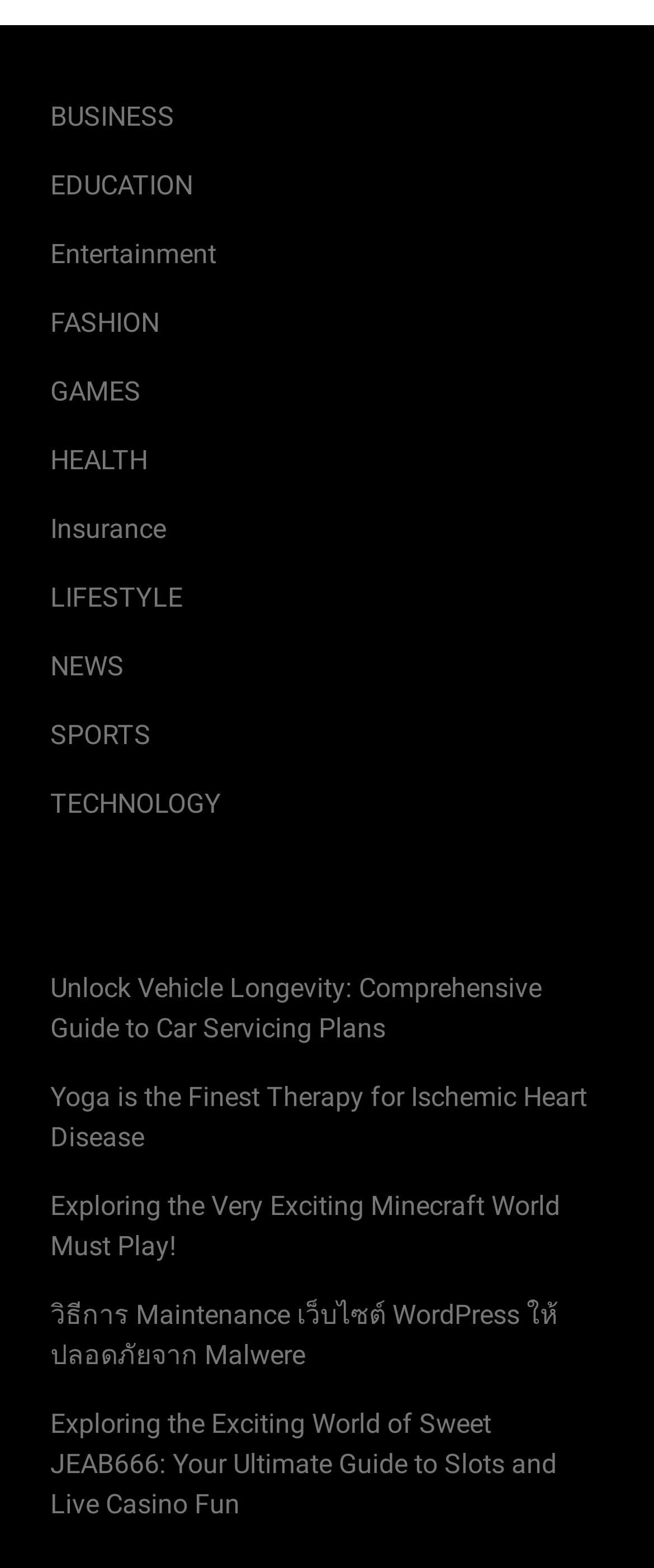Find the bounding box coordinates for the area that should be clicked to accomplish the instruction: "Visit the EDUCATION page".

[0.077, 0.107, 0.295, 0.128]